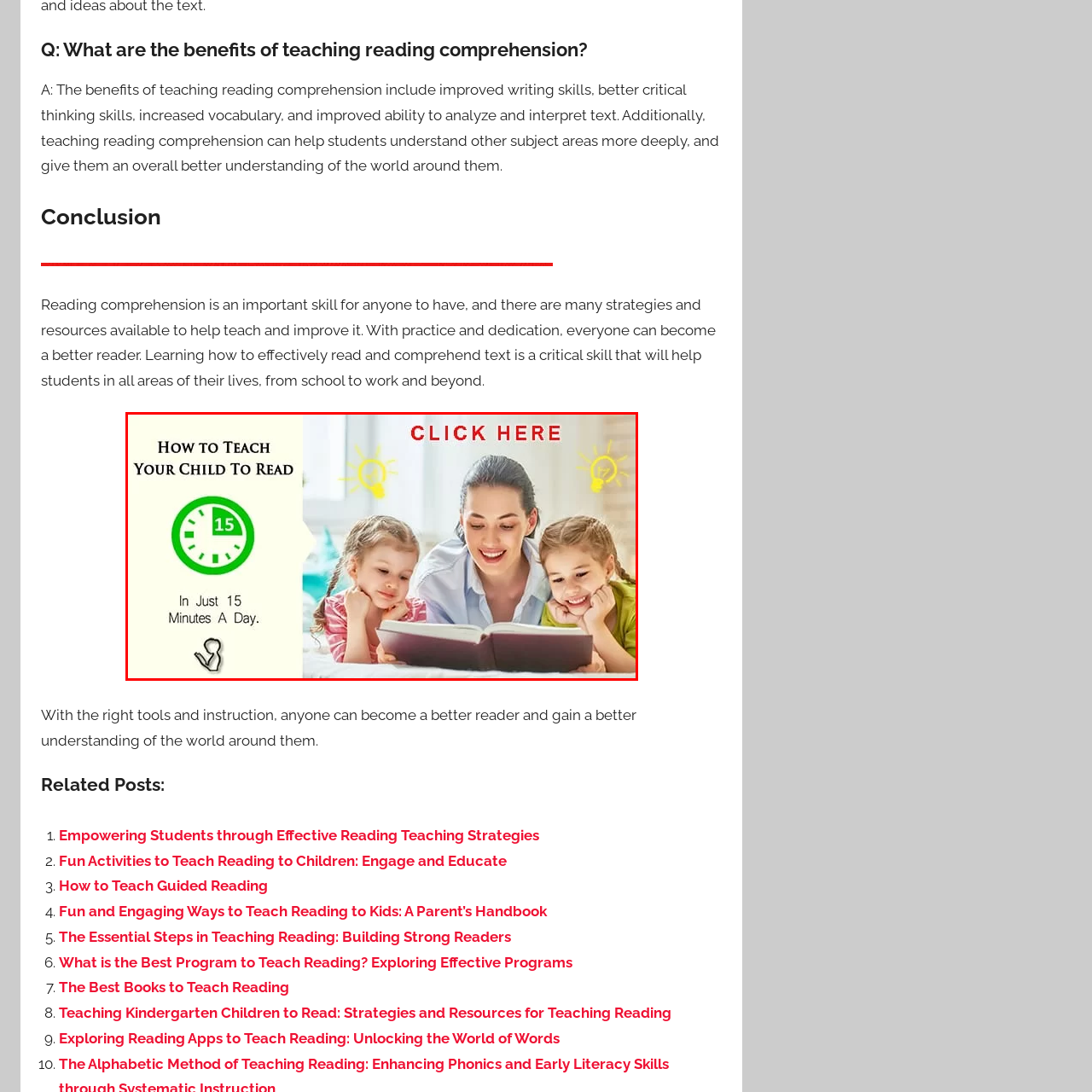Analyze the image surrounded by the red outline and answer the ensuing question with as much detail as possible based on the image:
What is the color of the call-to-action button?

The image captures a prominent 'CLICK HERE' call-to-action button displayed in red, encouraging viewers to explore further resources or strategies available for enhancing reading skills in children.